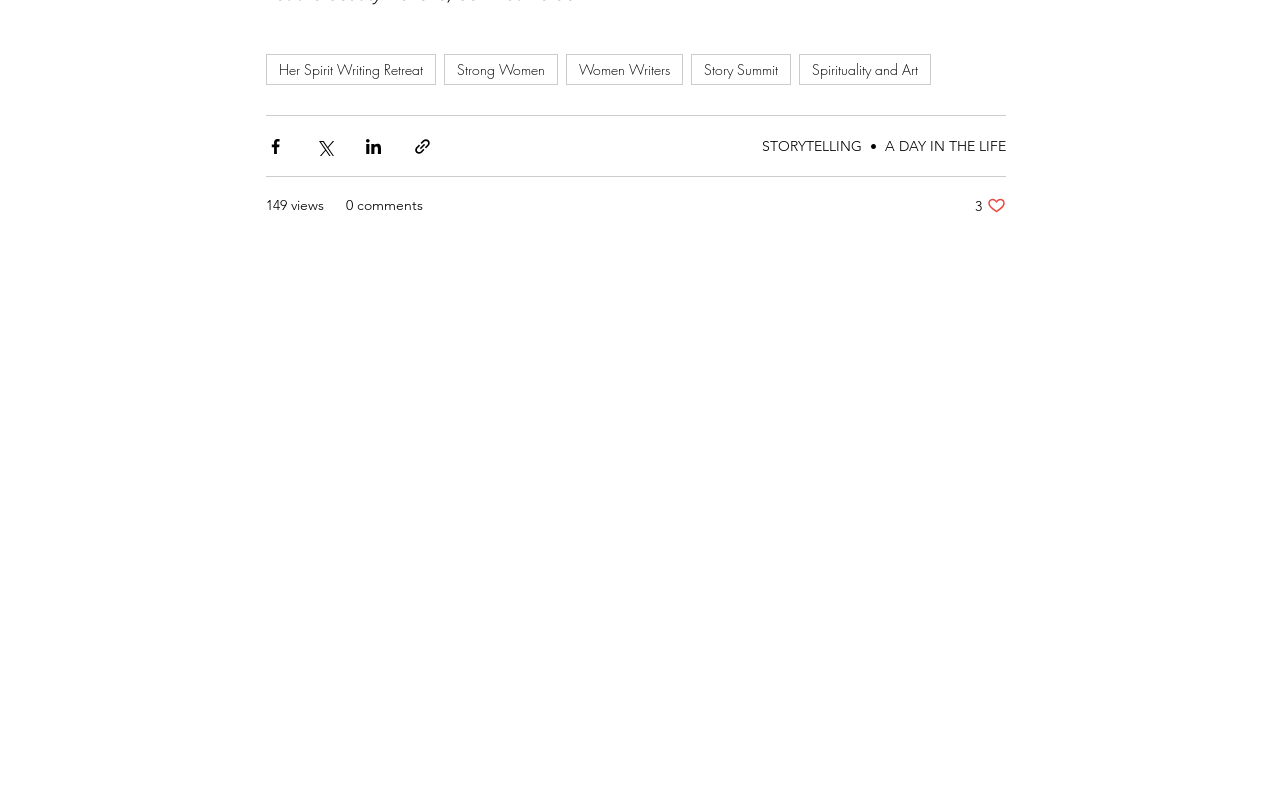Please determine the bounding box coordinates of the element to click on in order to accomplish the following task: "Email orders@theppeonlineshop.co.uk". Ensure the coordinates are four float numbers ranging from 0 to 1, i.e., [left, top, right, bottom].

None